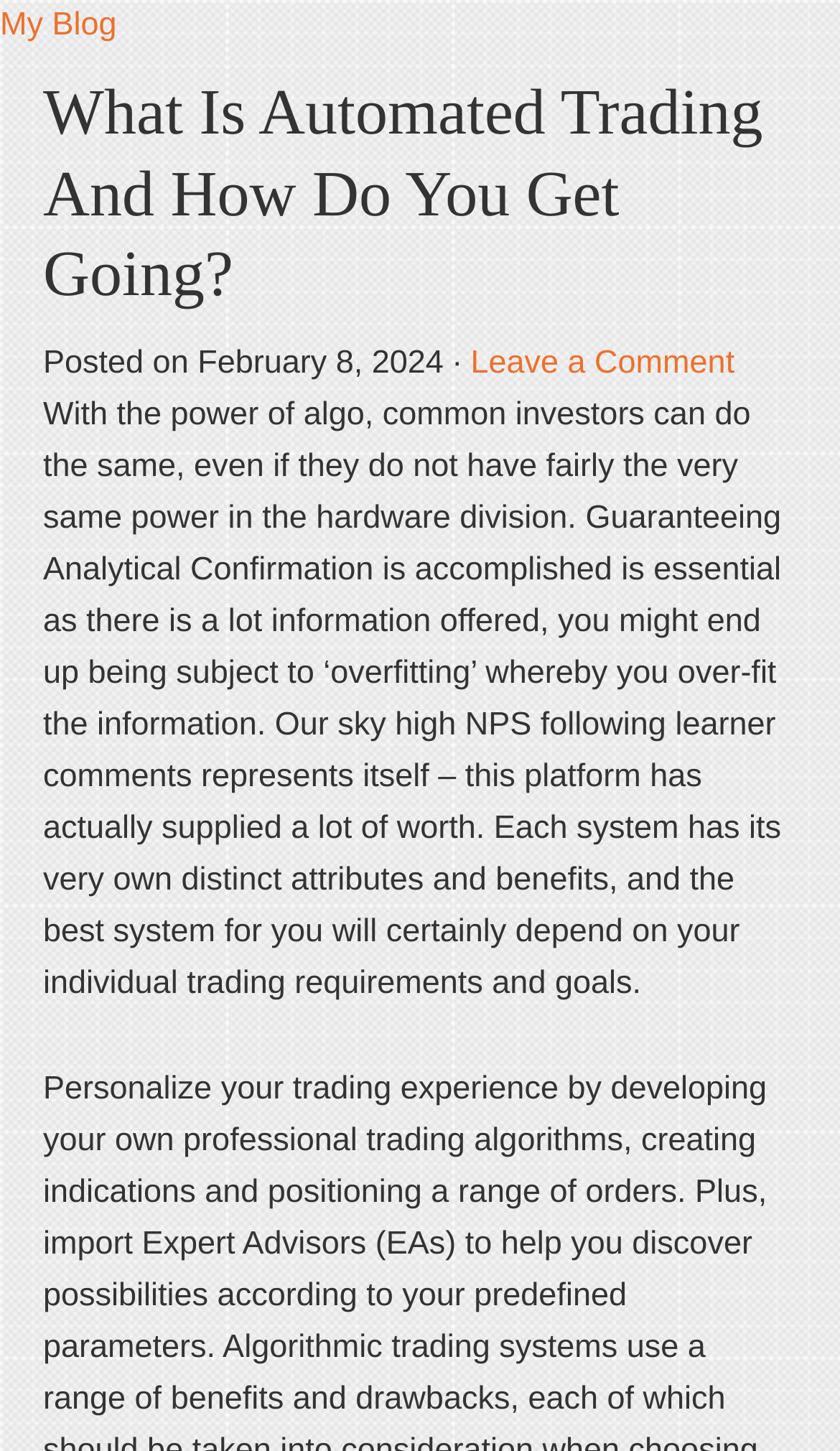What is the date of the article?
Look at the image and answer the question using a single word or phrase.

February 8, 2024